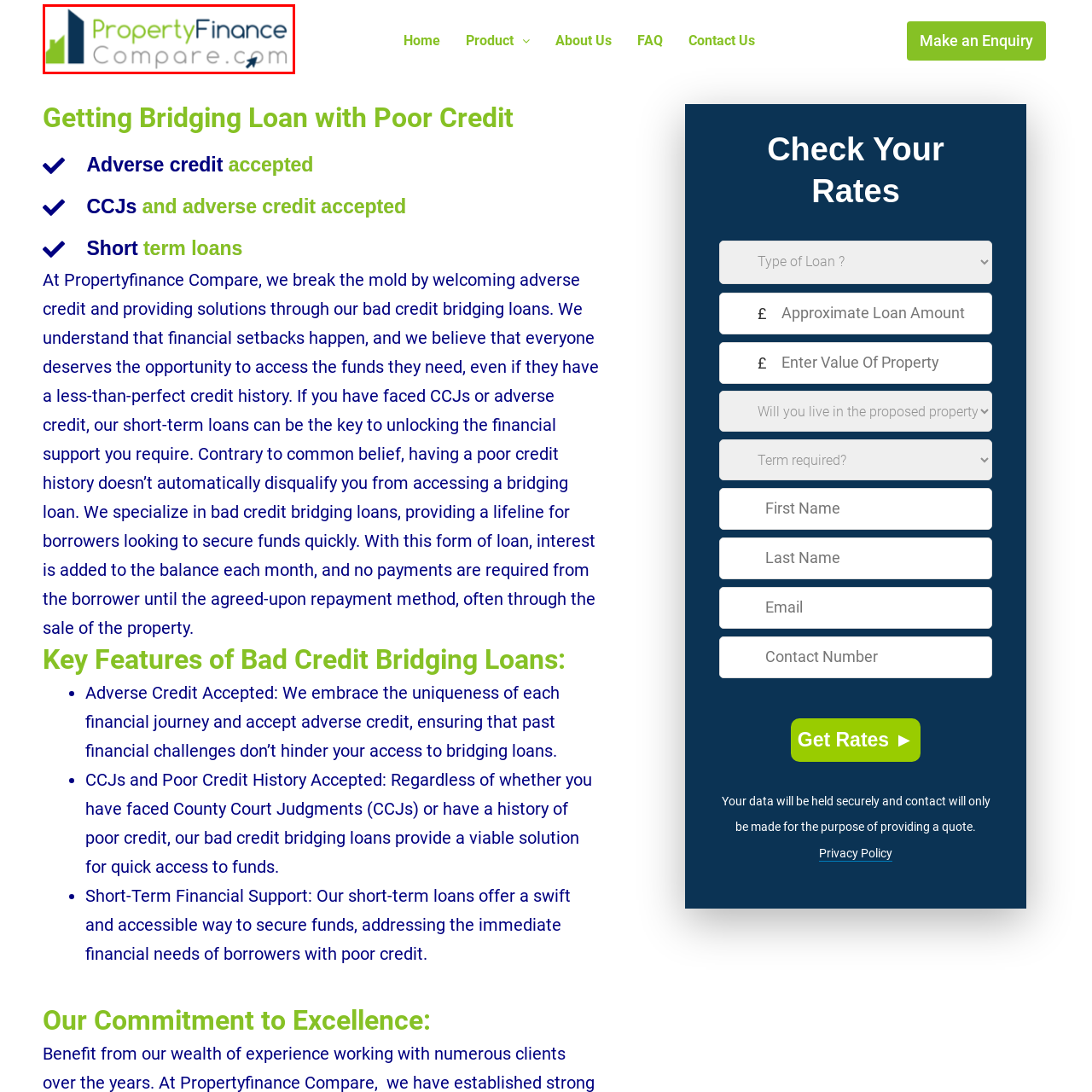Observe the image area highlighted by the pink border and answer the ensuing question in detail, using the visual cues: 
What type of loans does the company specialize in?

According to the caption, Property Finance Compare provides solutions for bridging loans, especially for individuals with adverse credit histories, which indicates that the company specializes in this type of loan.